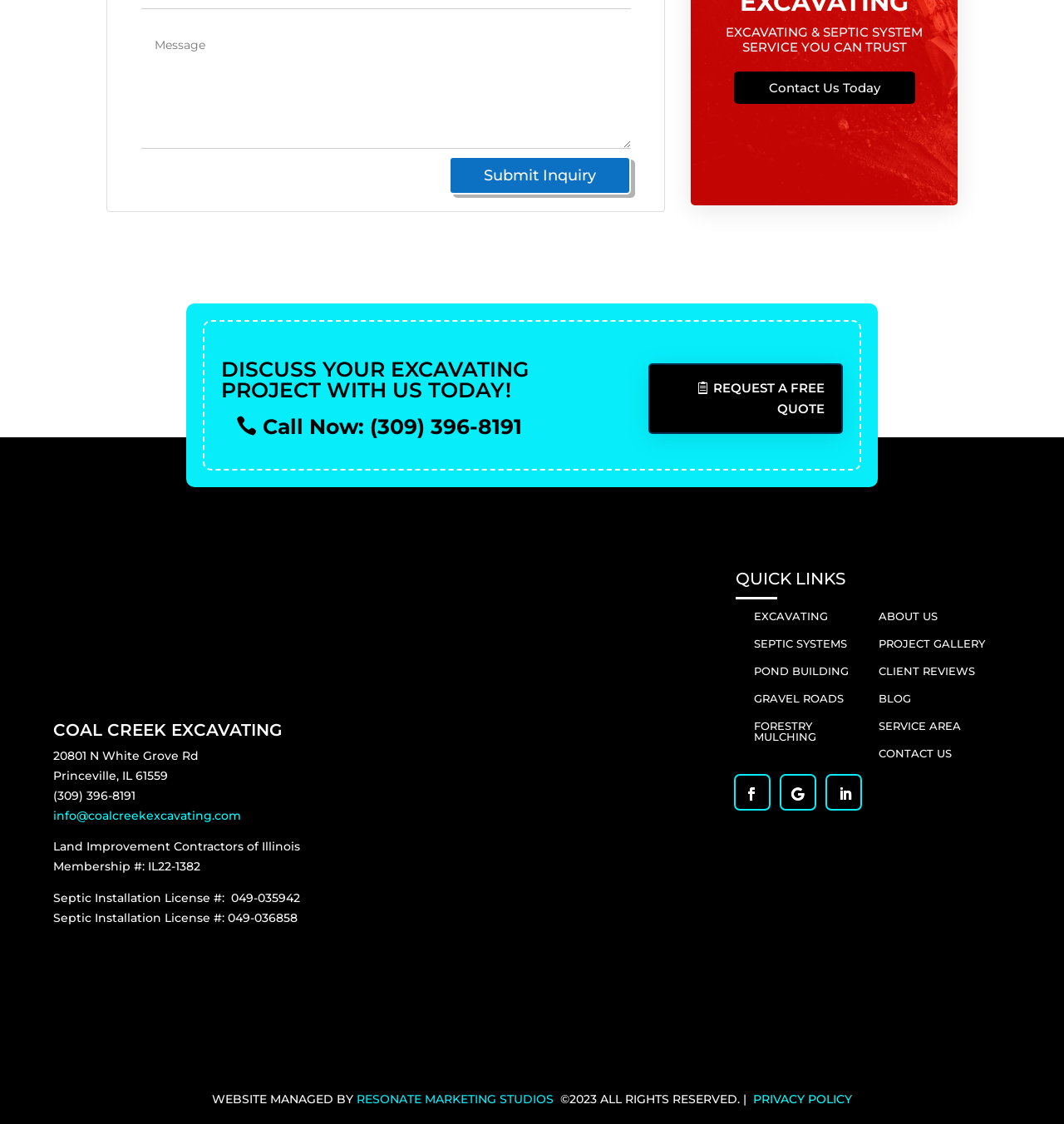What is the phone number to call for inquiries?
Refer to the image and provide a concise answer in one word or phrase.

(309) 396-8191